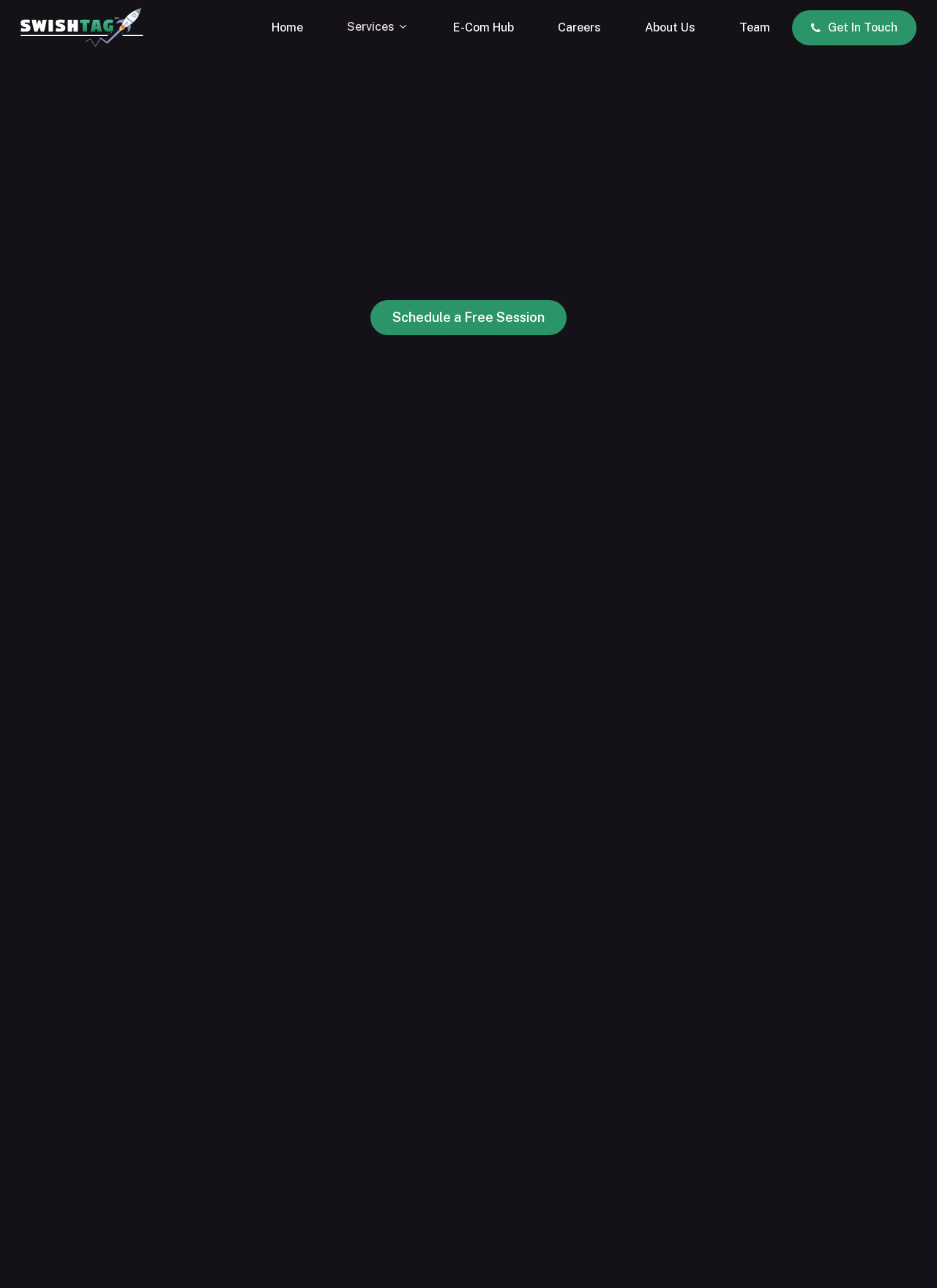What is the purpose of the 'Schedule a Free Session' button?
Using the visual information, reply with a single word or short phrase.

To schedule a free session